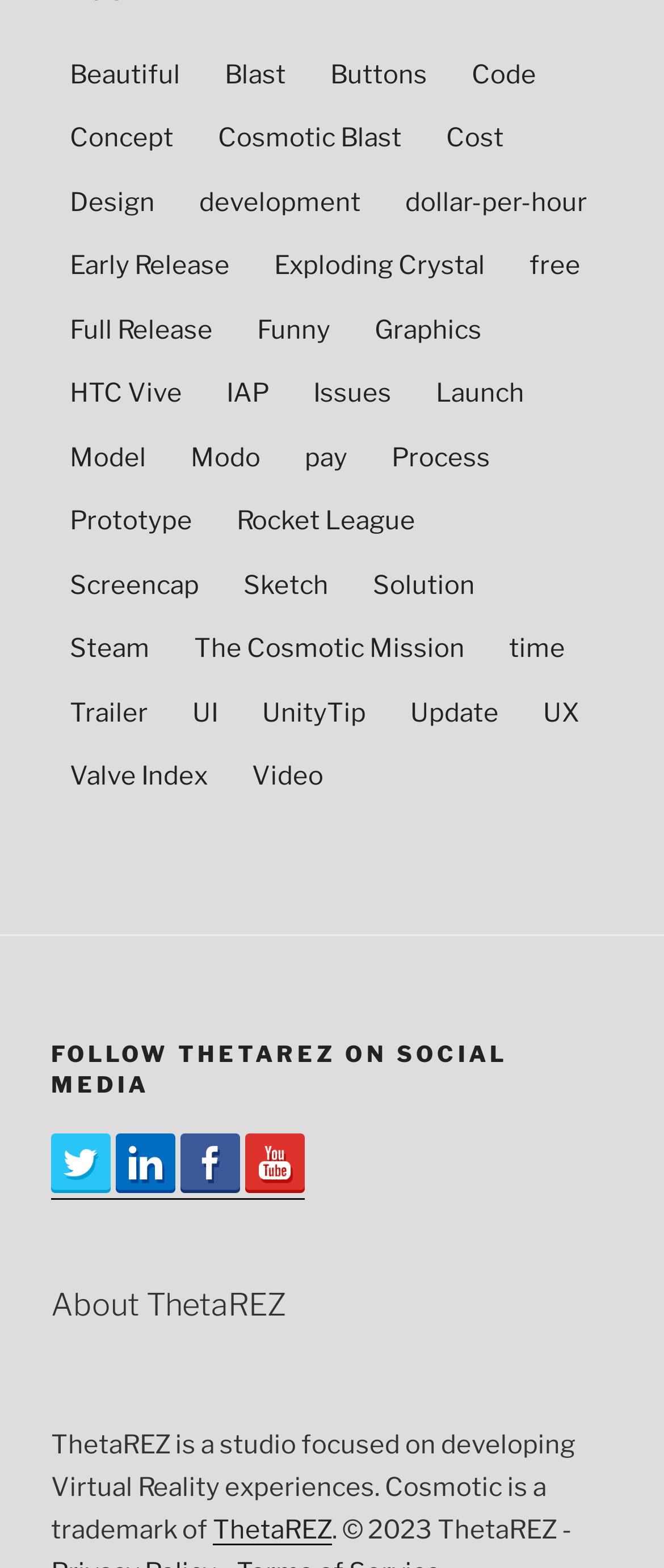Locate the bounding box coordinates of the element that should be clicked to execute the following instruction: "Follow ThetaREZ on Twitter".

[0.077, 0.723, 0.167, 0.761]